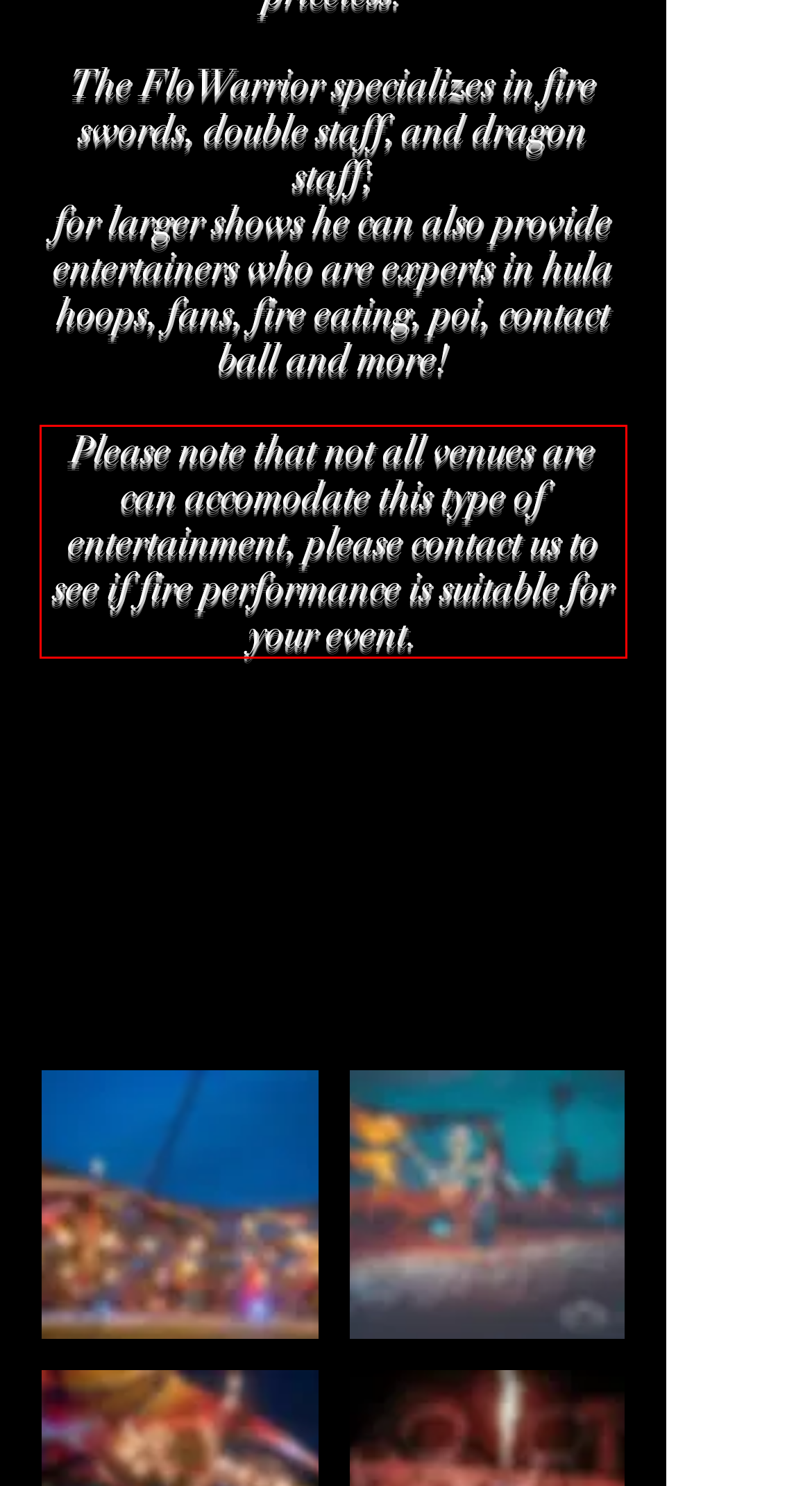Please perform OCR on the UI element surrounded by the red bounding box in the given webpage screenshot and extract its text content.

Please note that not all venues are can accomodate this type of entertainment, please contact us to see if fire performance is suitable for your event.